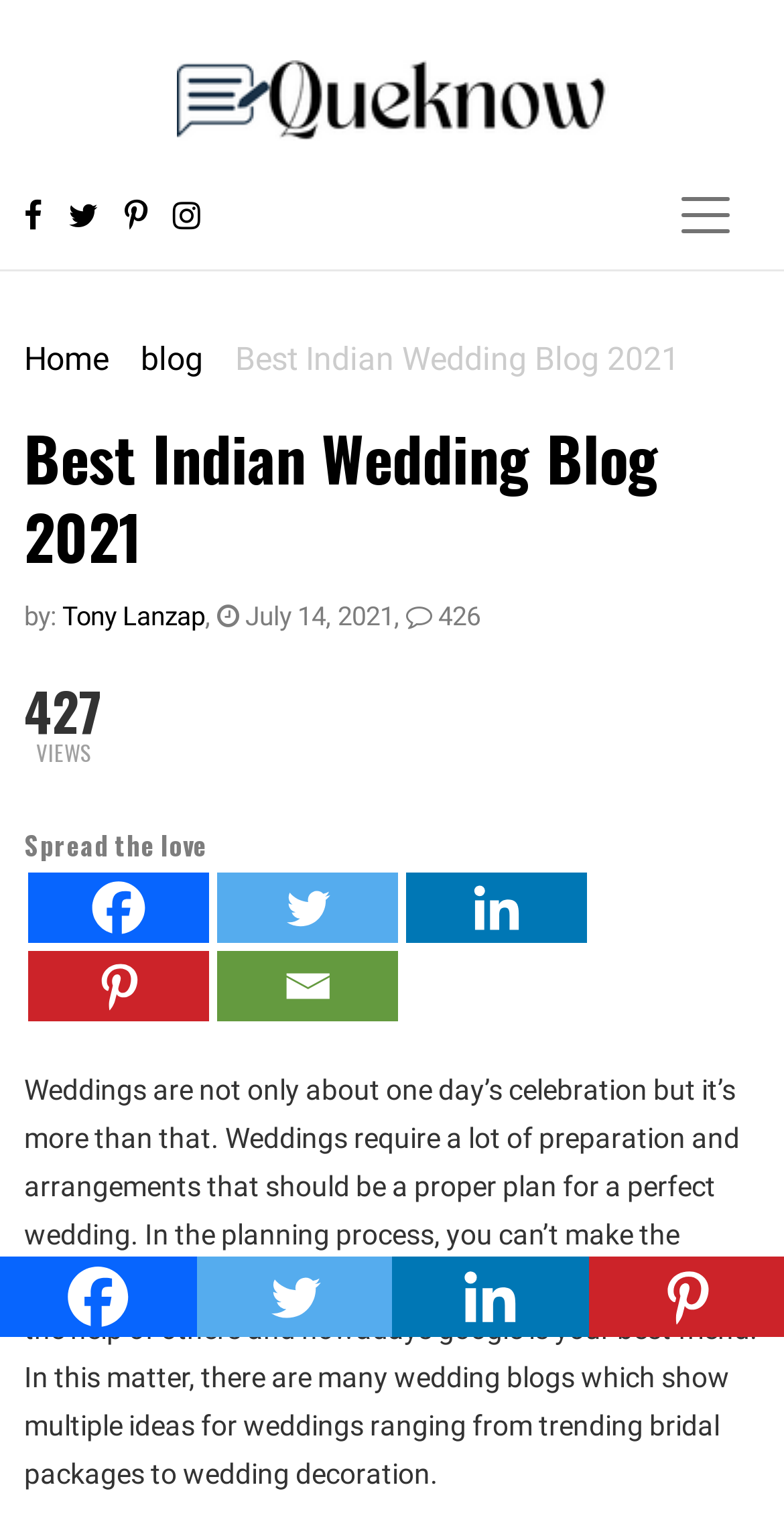Give a one-word or one-phrase response to the question: 
How many social media links are there?

5